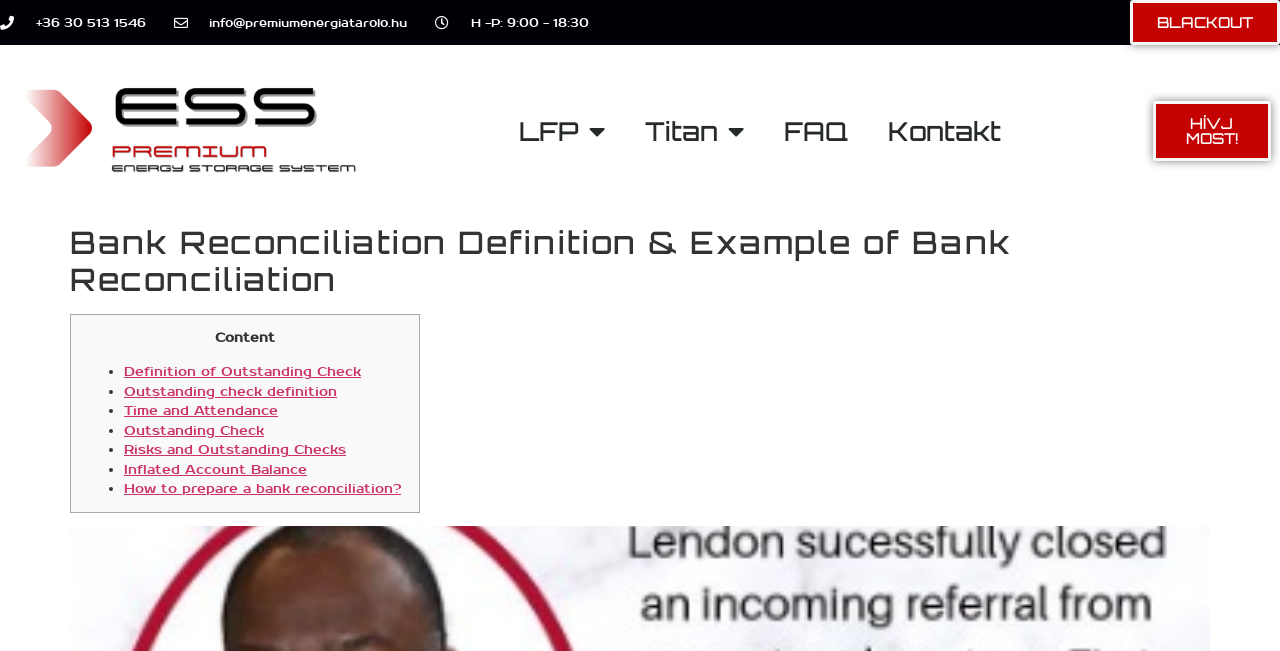Locate the bounding box coordinates of the element that needs to be clicked to carry out the instruction: "Read the FAQ". The coordinates should be given as four float numbers ranging from 0 to 1, i.e., [left, top, right, bottom].

[0.597, 0.088, 0.678, 0.313]